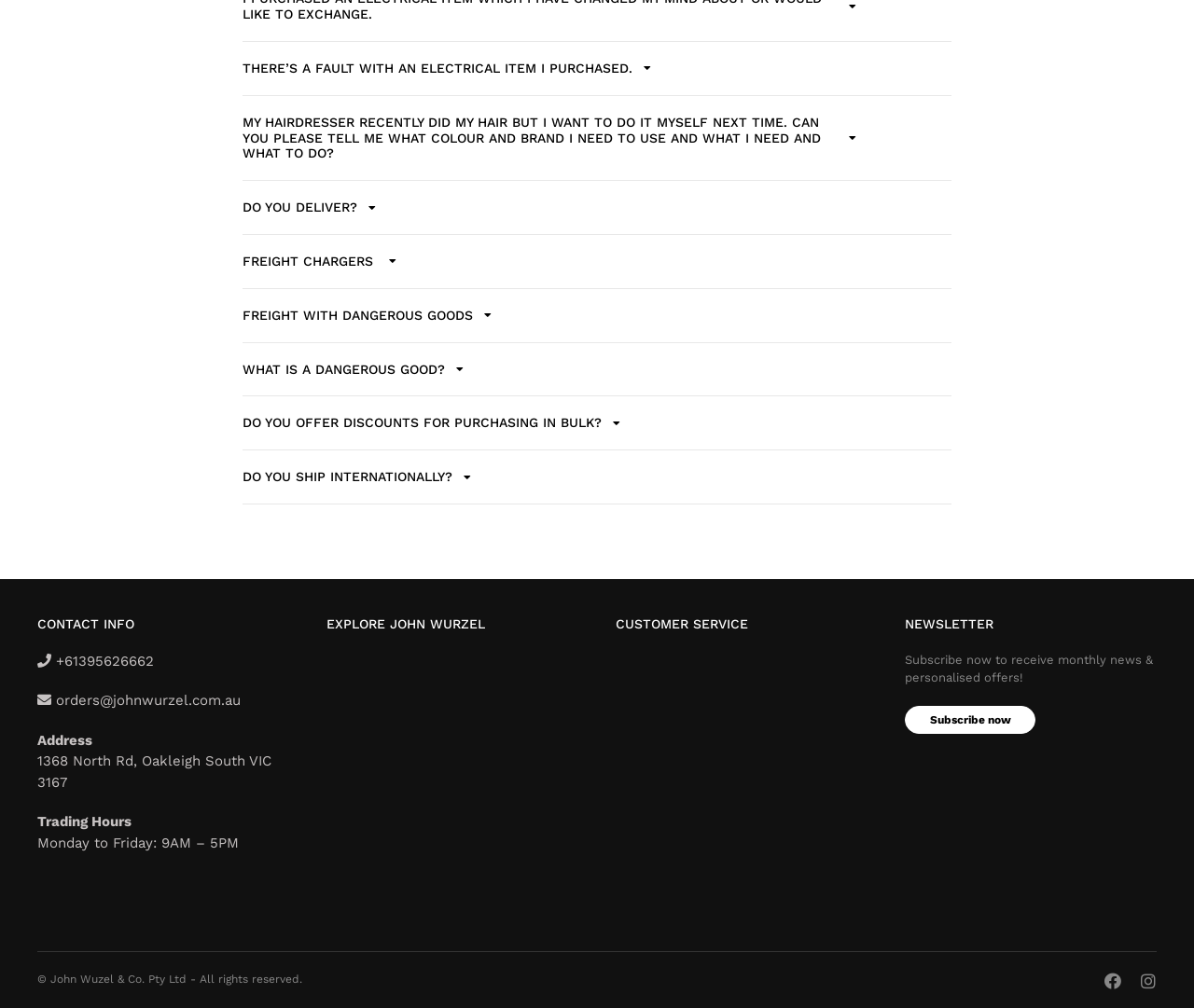Find the bounding box coordinates for the UI element that matches this description: "do you ship internationally?".

[0.203, 0.465, 0.379, 0.481]